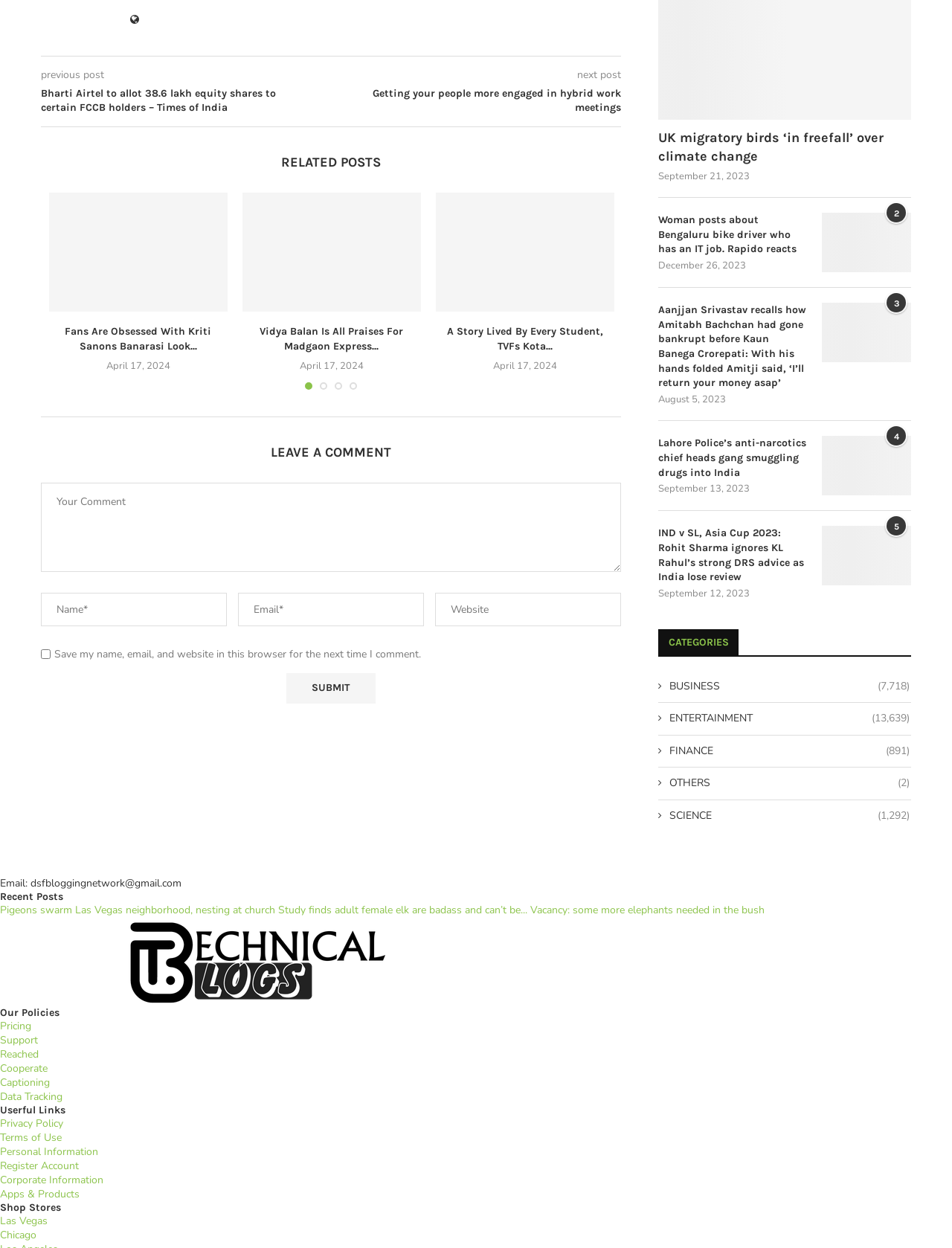Determine the bounding box coordinates of the section to be clicked to follow the instruction: "View the 'RELATED POSTS'". The coordinates should be given as four float numbers between 0 and 1, formatted as [left, top, right, bottom].

[0.287, 0.123, 0.408, 0.136]